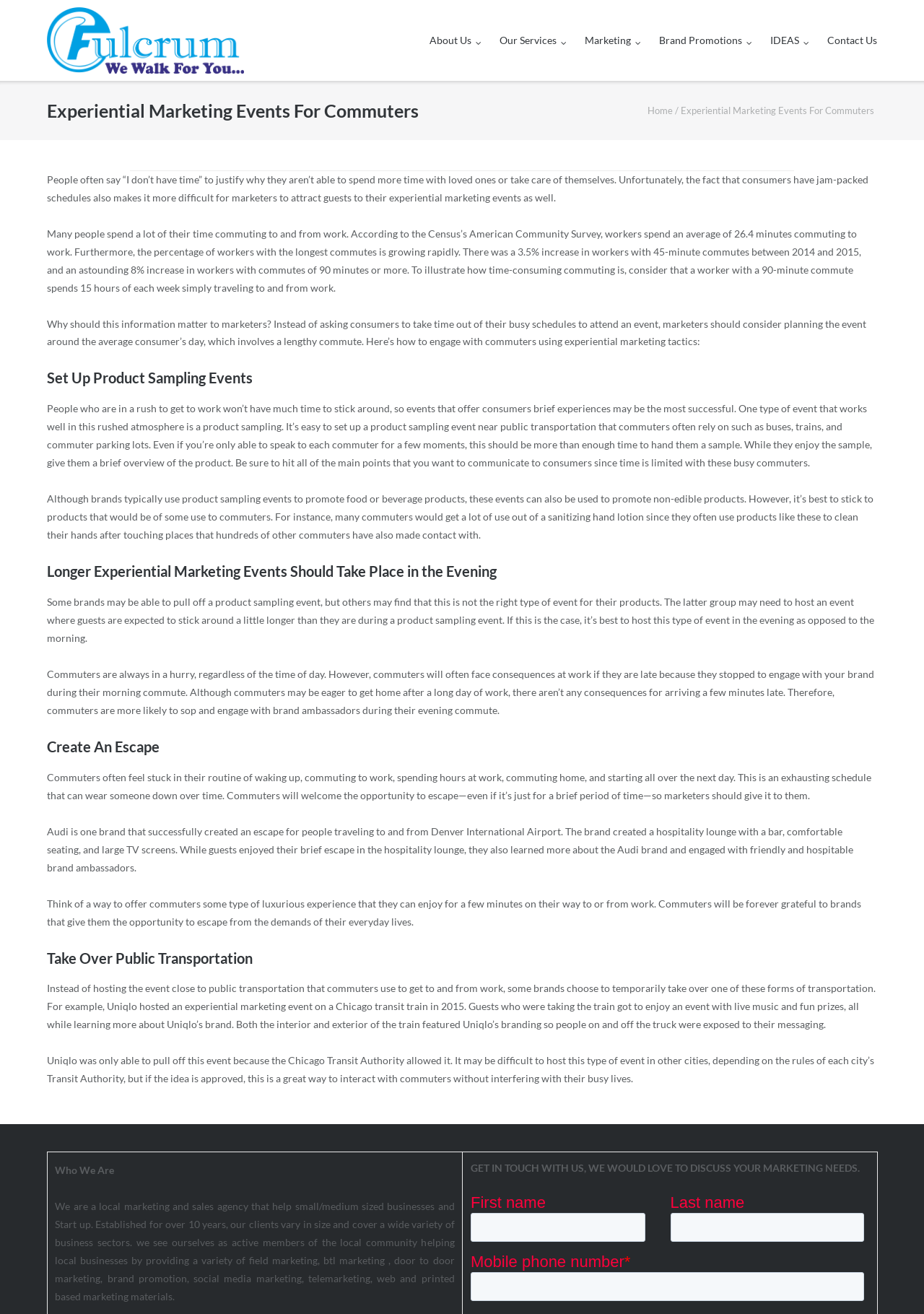Utilize the details in the image to thoroughly answer the following question: What is the main topic of this webpage?

Based on the content of the webpage, it appears to be discussing the concept of experiential marketing events, specifically in the context of commuters. The webpage provides information on how to engage with commuters using experiential marketing tactics.